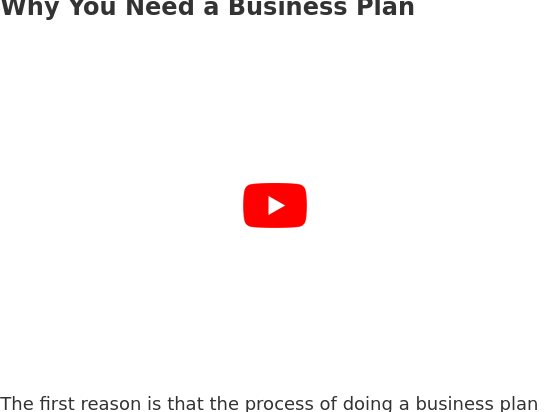Provide a brief response to the question below using a single word or phrase: 
What is the purpose of a business plan?

To achieve goals